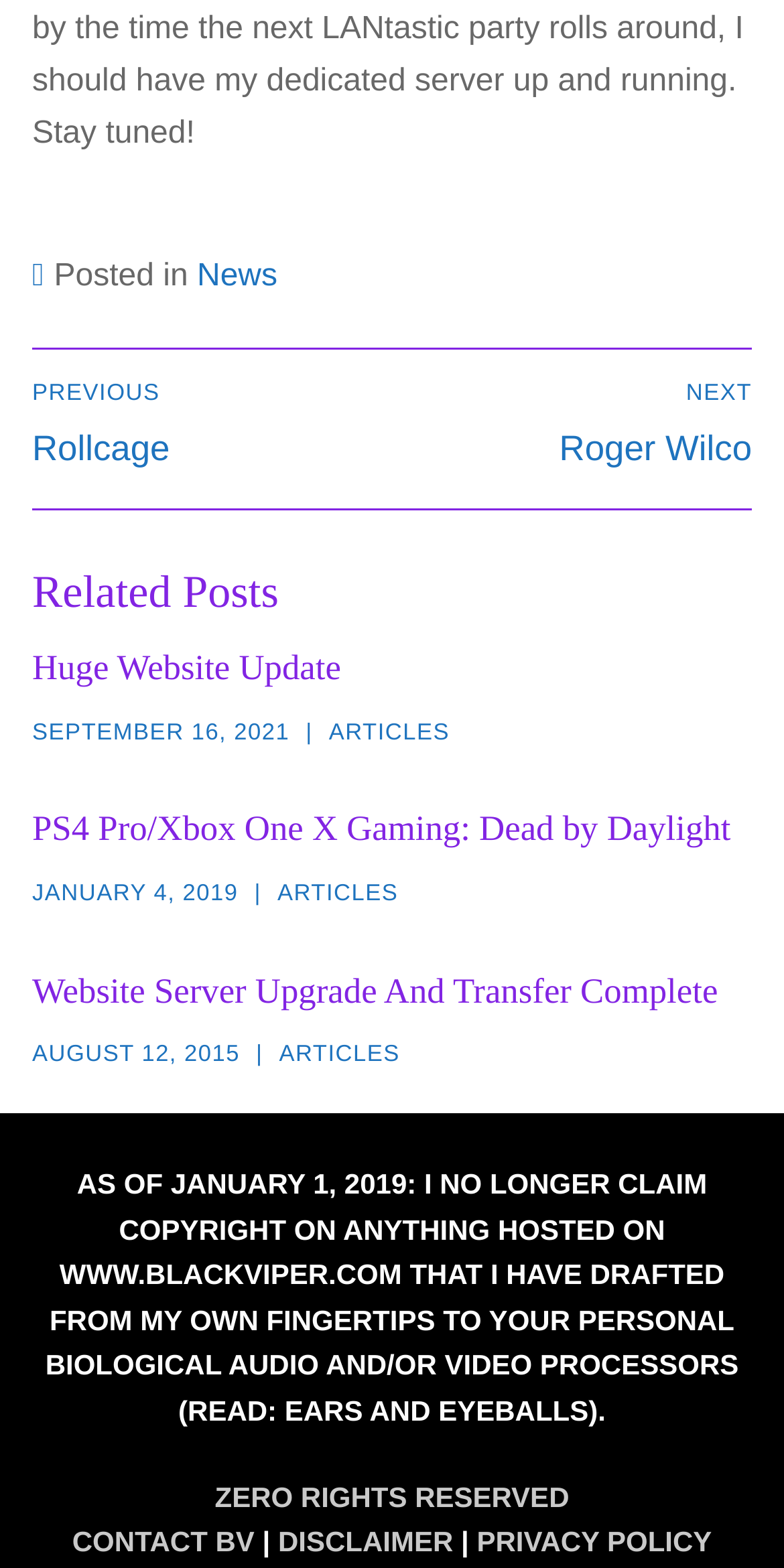What is the category of the third related post?
Please provide a comprehensive answer based on the visual information in the image.

I looked at the third article element under the 'Related Posts' section and found the link 'ARTICLES' which represents the category of the post.